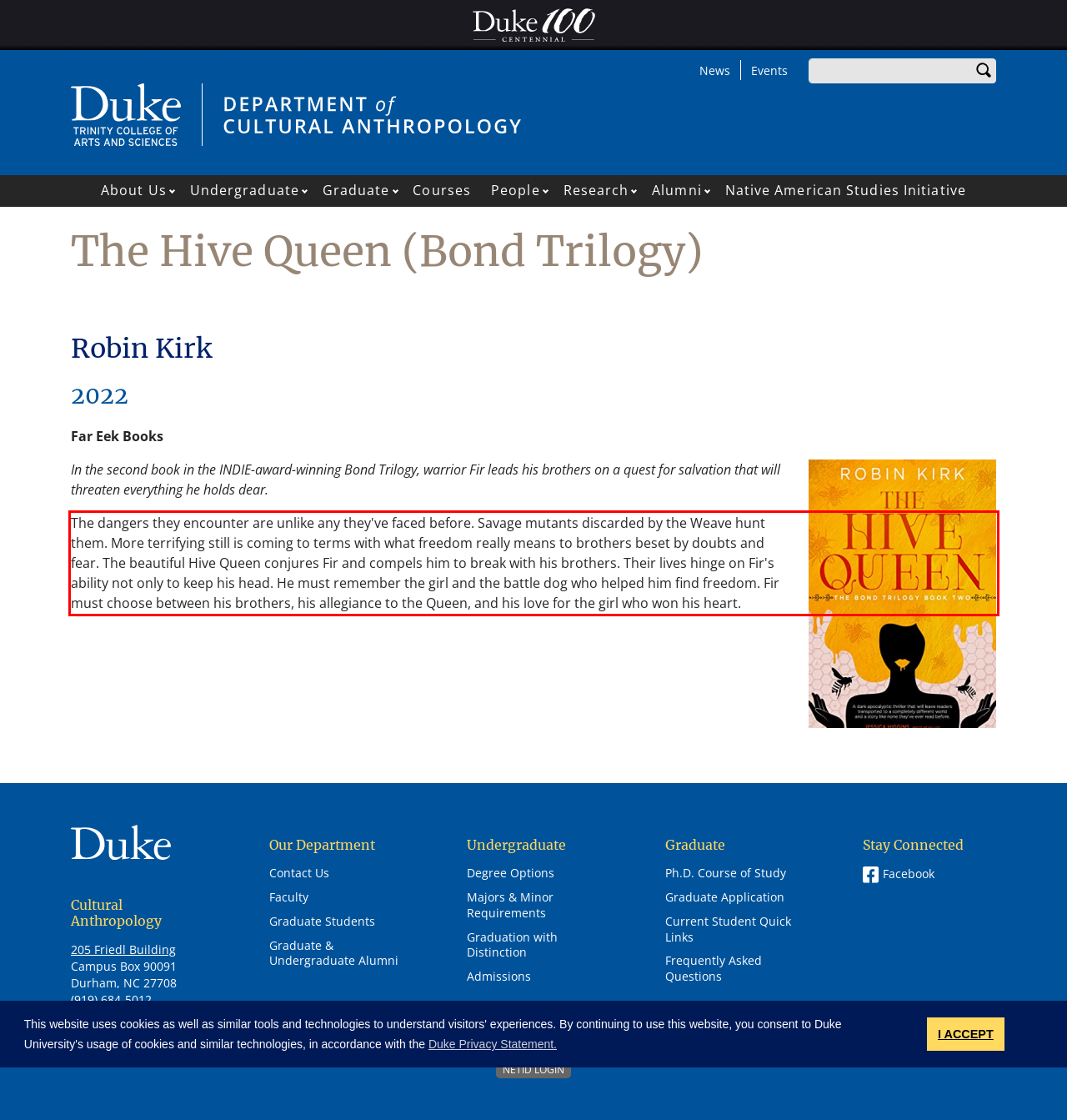Using the provided screenshot of a webpage, recognize and generate the text found within the red rectangle bounding box.

The dangers they encounter are unlike any they've faced before. Savage mutants discarded by the Weave hunt them. More terrifying still is coming to terms with what freedom really means to brothers beset by doubts and fear. The beautiful Hive Queen conjures Fir and compels him to break with his brothers. Their lives hinge on Fir's ability not only to keep his head. He must remember the girl and the battle dog who helped him find freedom. Fir must choose between his brothers, his allegiance to the Queen, and his love for the girl who won his heart.